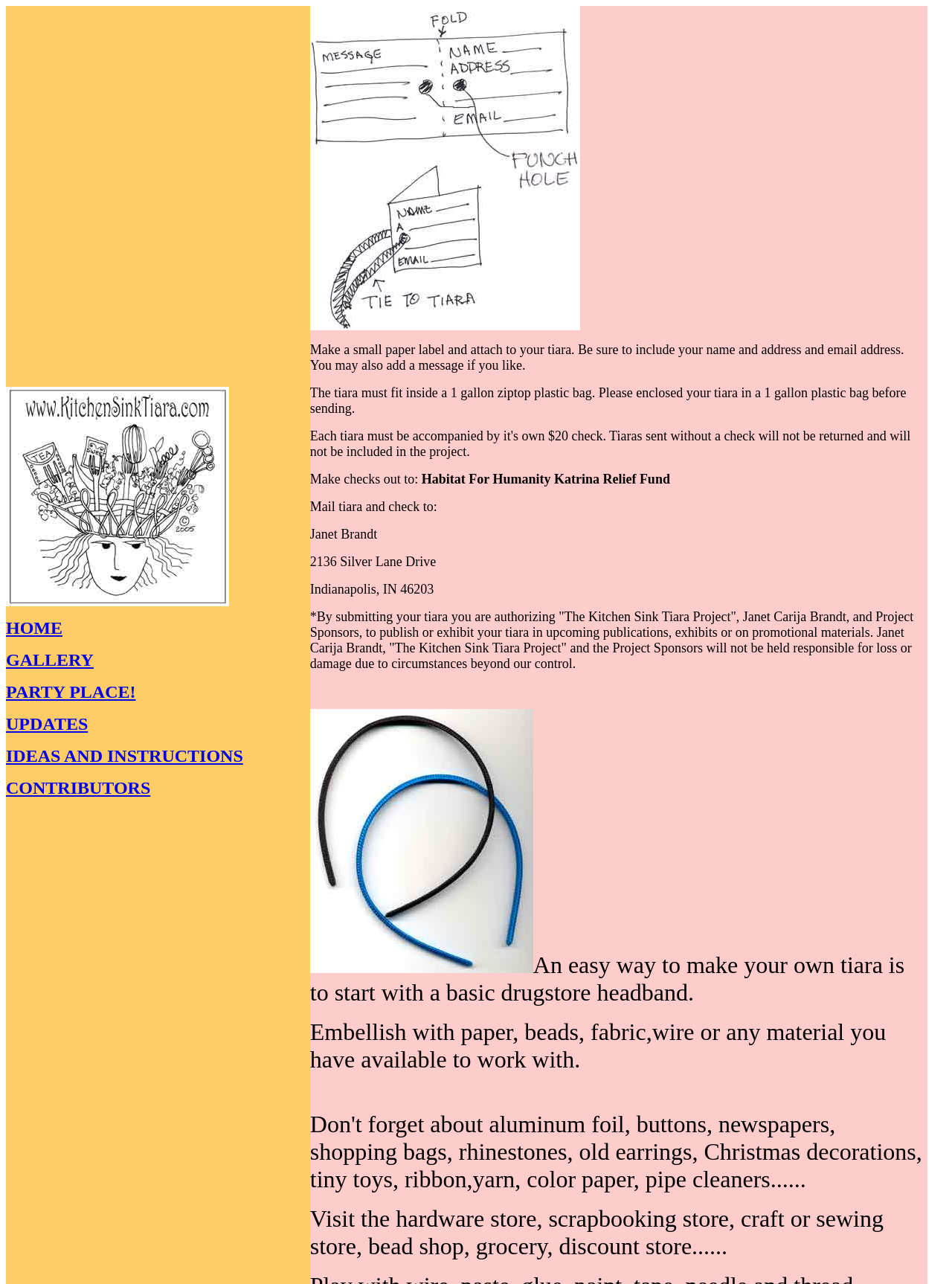Answer in one word or a short phrase: 
What is the position of the 'PARTY PLACE!' link?

third